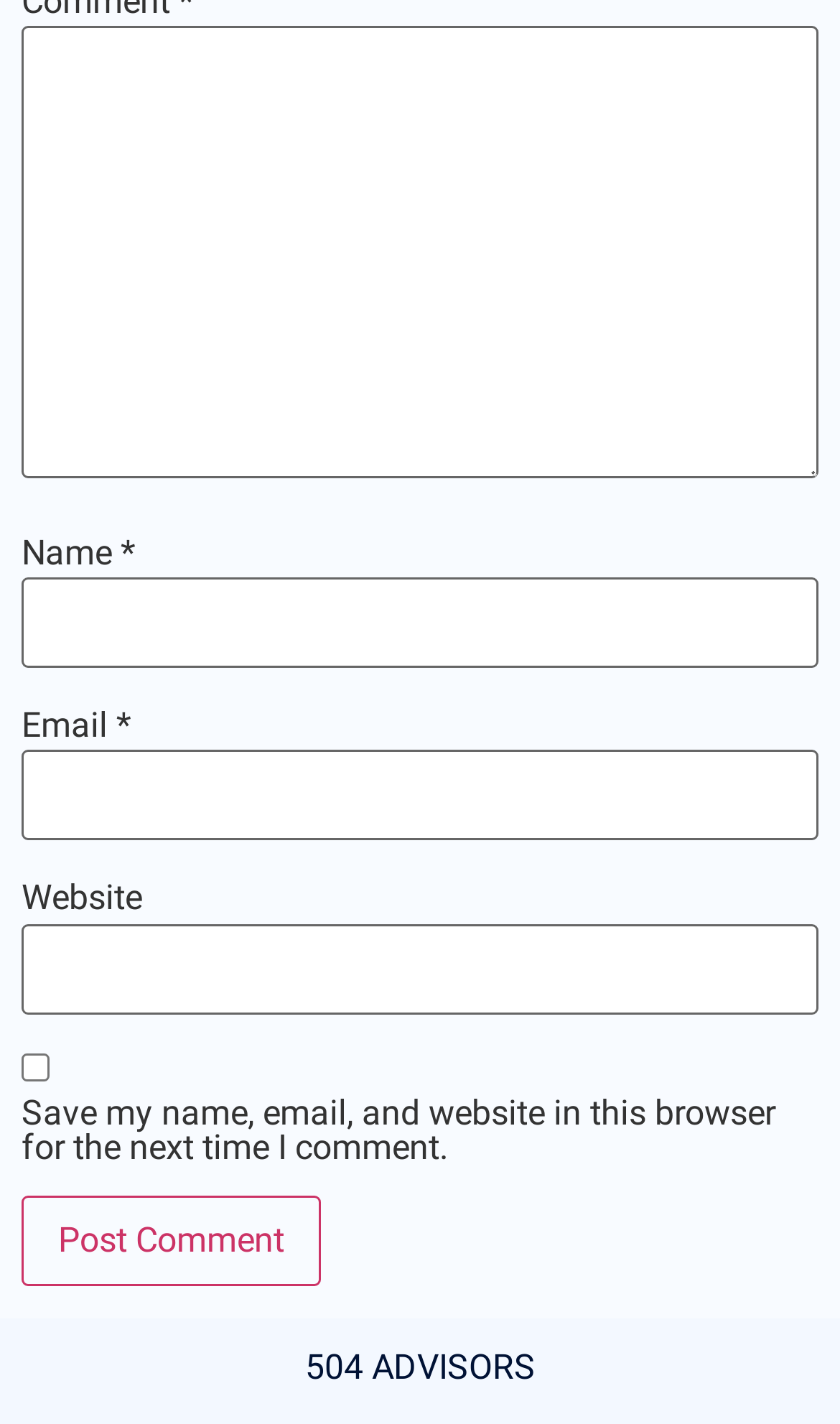What is the optional information that can be provided when posting a comment?
Based on the image, give a concise answer in the form of a single word or short phrase.

Website